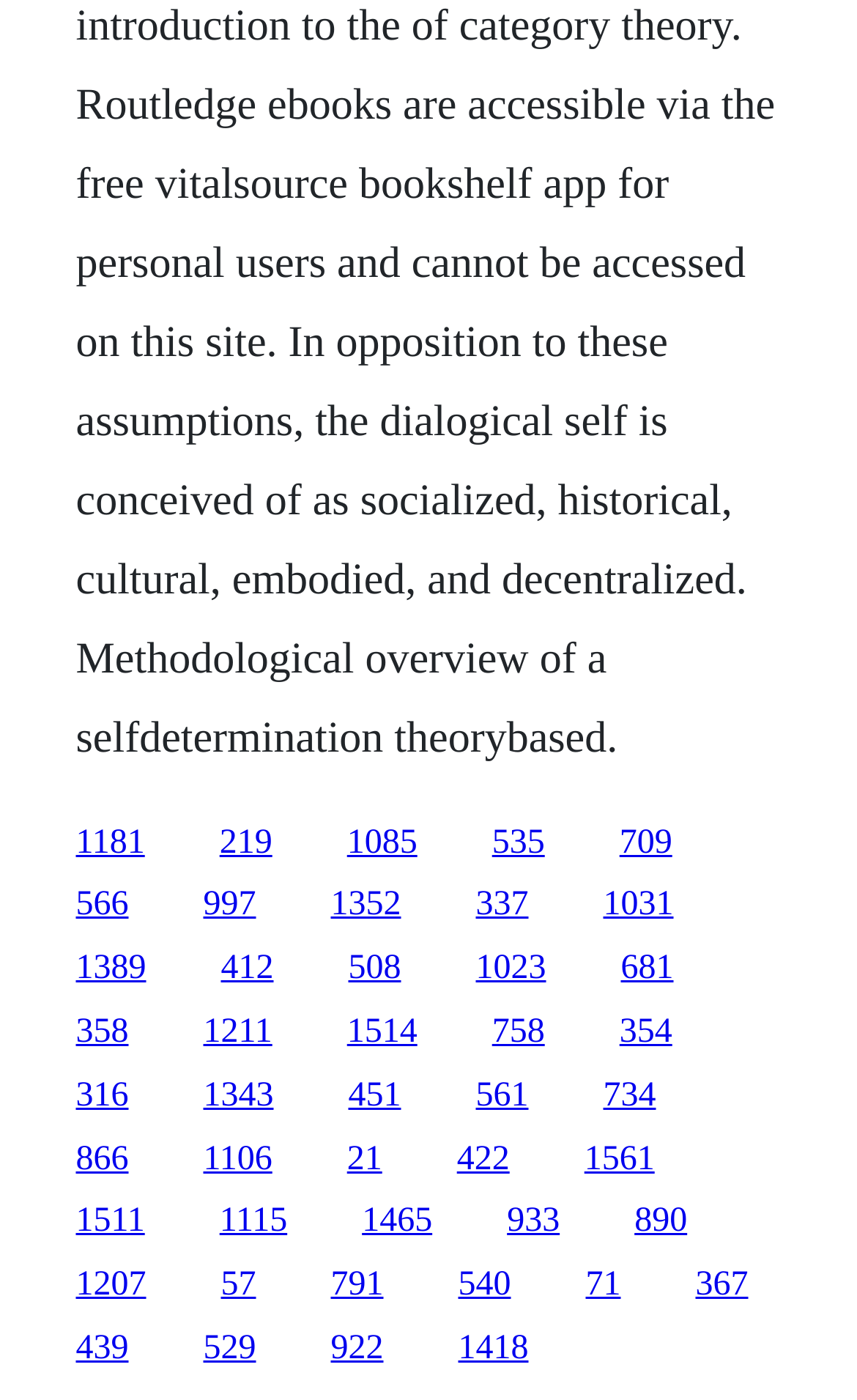Are the links arranged in a specific order?
Can you give a detailed and elaborate answer to the question?

Although the links are arranged in a grid-like structure, there is no apparent order or pattern to their arrangement. The links do not appear to be sorted alphabetically or numerically, and their IDs do not follow a sequential pattern.